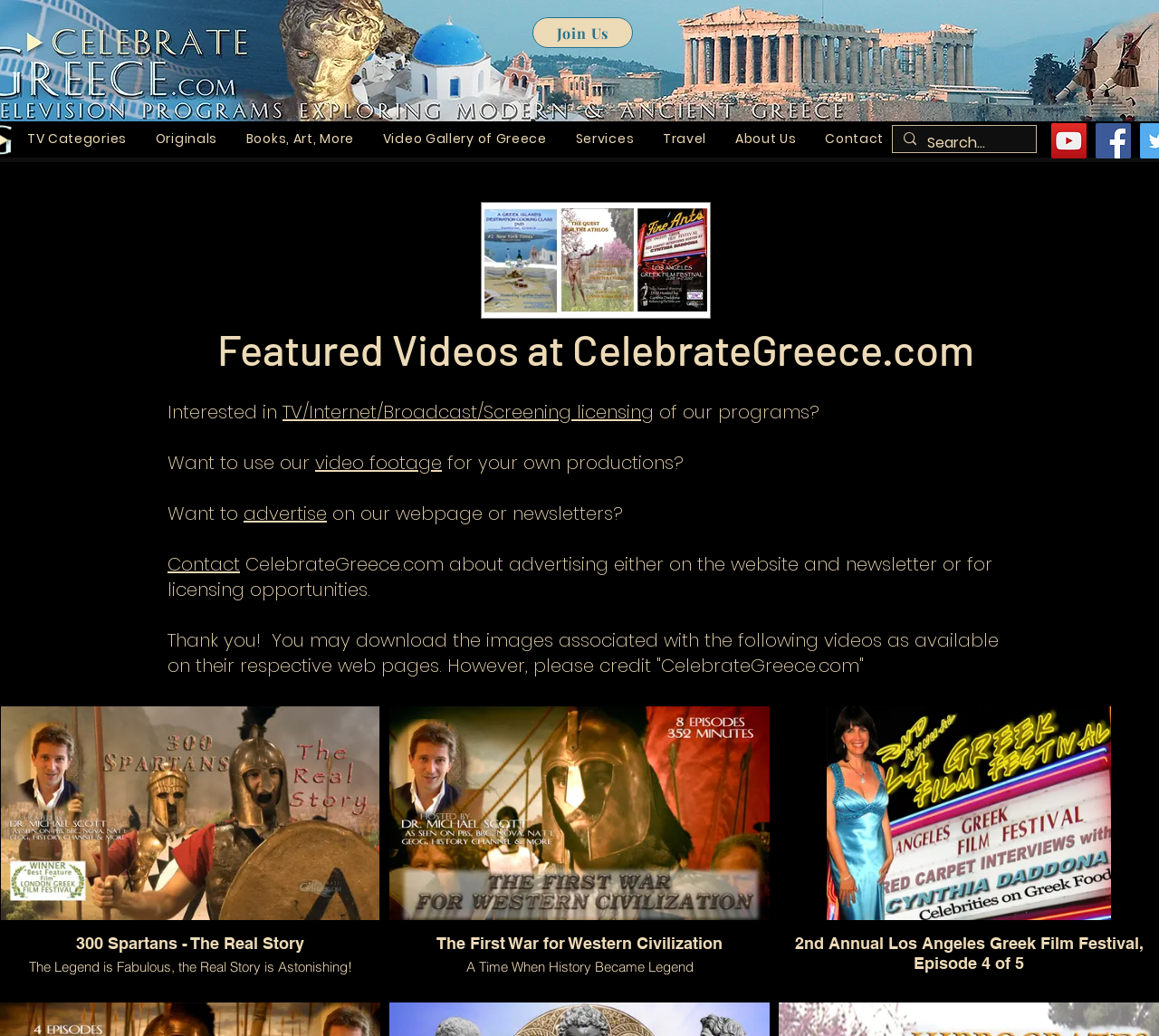Explain the features and main sections of the webpage comprehensively.

The webpage is about CelebrateGreece.com, a website featuring television programs and videos about Greece. At the top, there is a navigation menu with links to various categories, including TV categories, books, art, and more. Below the navigation menu, there is a search bar with a magnifying glass icon and a "Search..." placeholder text.

On the left side of the page, there is a section with text describing the website's content, including information about licensing opportunities and advertising on the website and newsletter. There are also links to contact the website and download images associated with the videos.

In the main content area, there are two featured videos with images and descriptions. The first video is about the Battle of Thermopylae, and the second video is about the Greco-Persian Wars. Each video has a detailed description, including information about the documentary series and its episodes.

At the bottom of the page, there is a link to "Red Carpet Interviews" with an image and a description of the 2nd Annual Los Angeles Greek Film Festival.

Throughout the page, there are social media links to YouTube and Facebook, as well as a montage image of featured television programs and/or videos at CelebrateGreece.com.